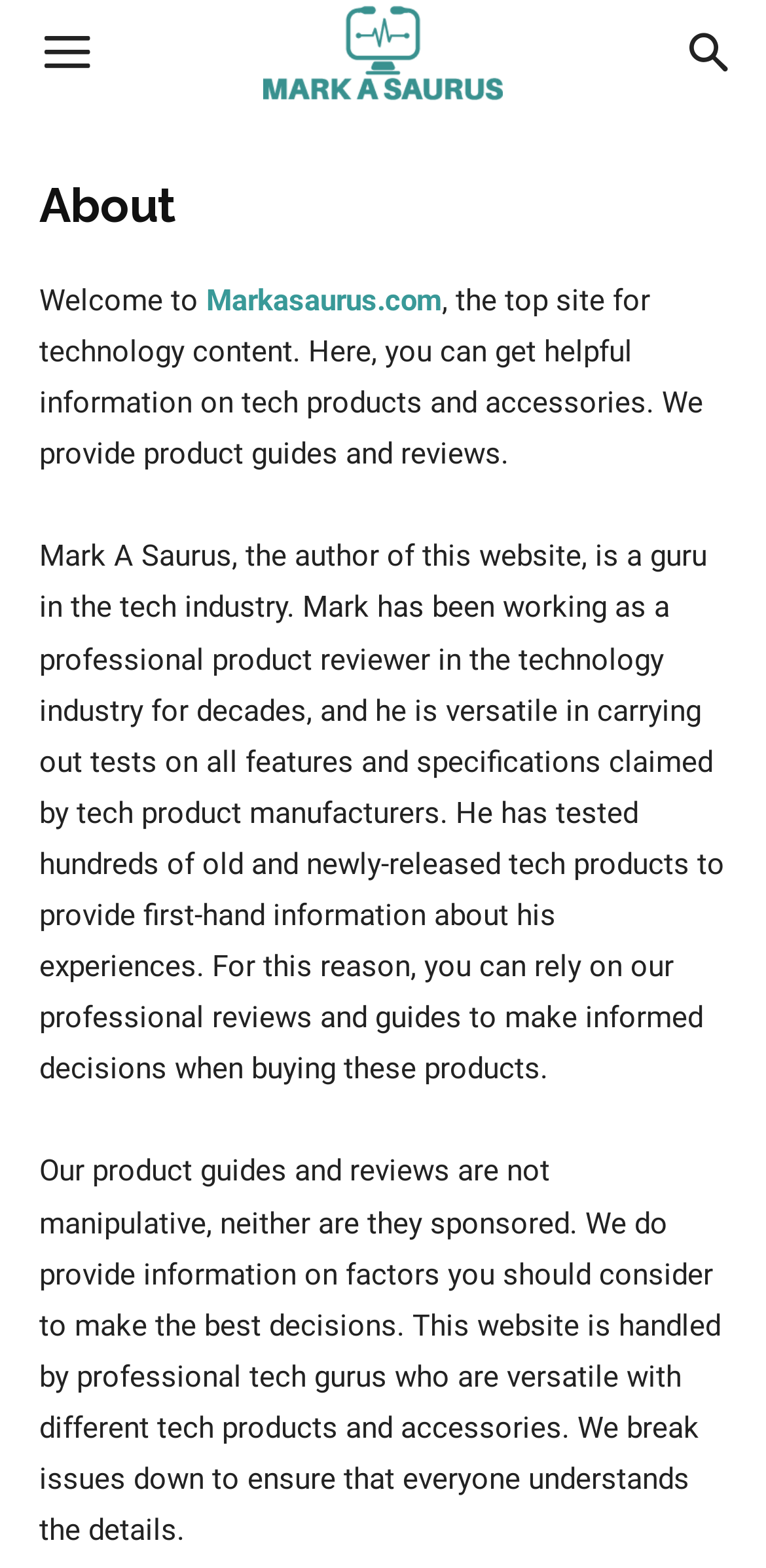Answer succinctly with a single word or phrase:
What type of content can be found on this website?

tech products and accessories